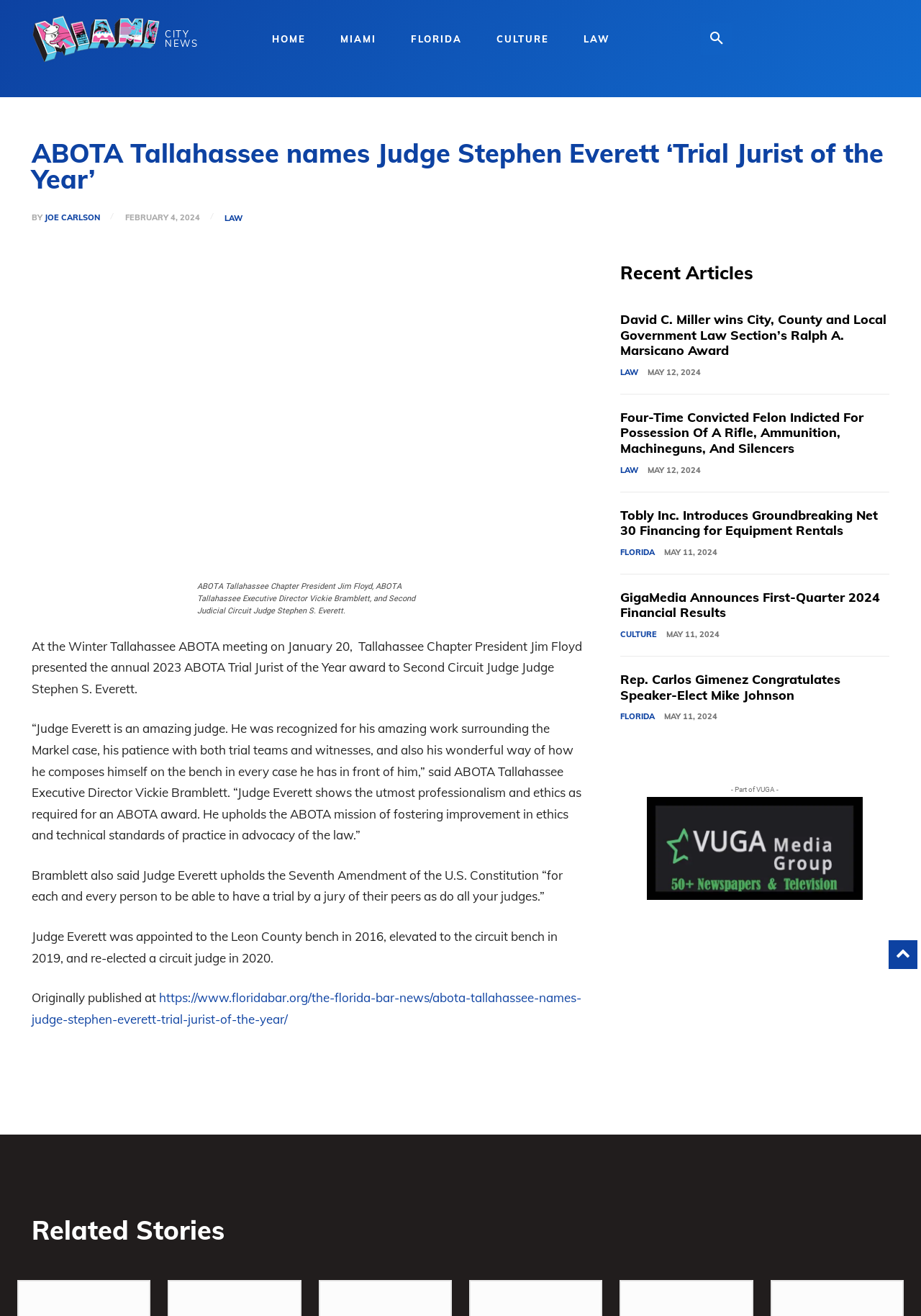Specify the bounding box coordinates (top-left x, top-left y, bottom-right x, bottom-right y) of the UI element in the screenshot that matches this description: parent_node: Topics aria-label="Home"

None